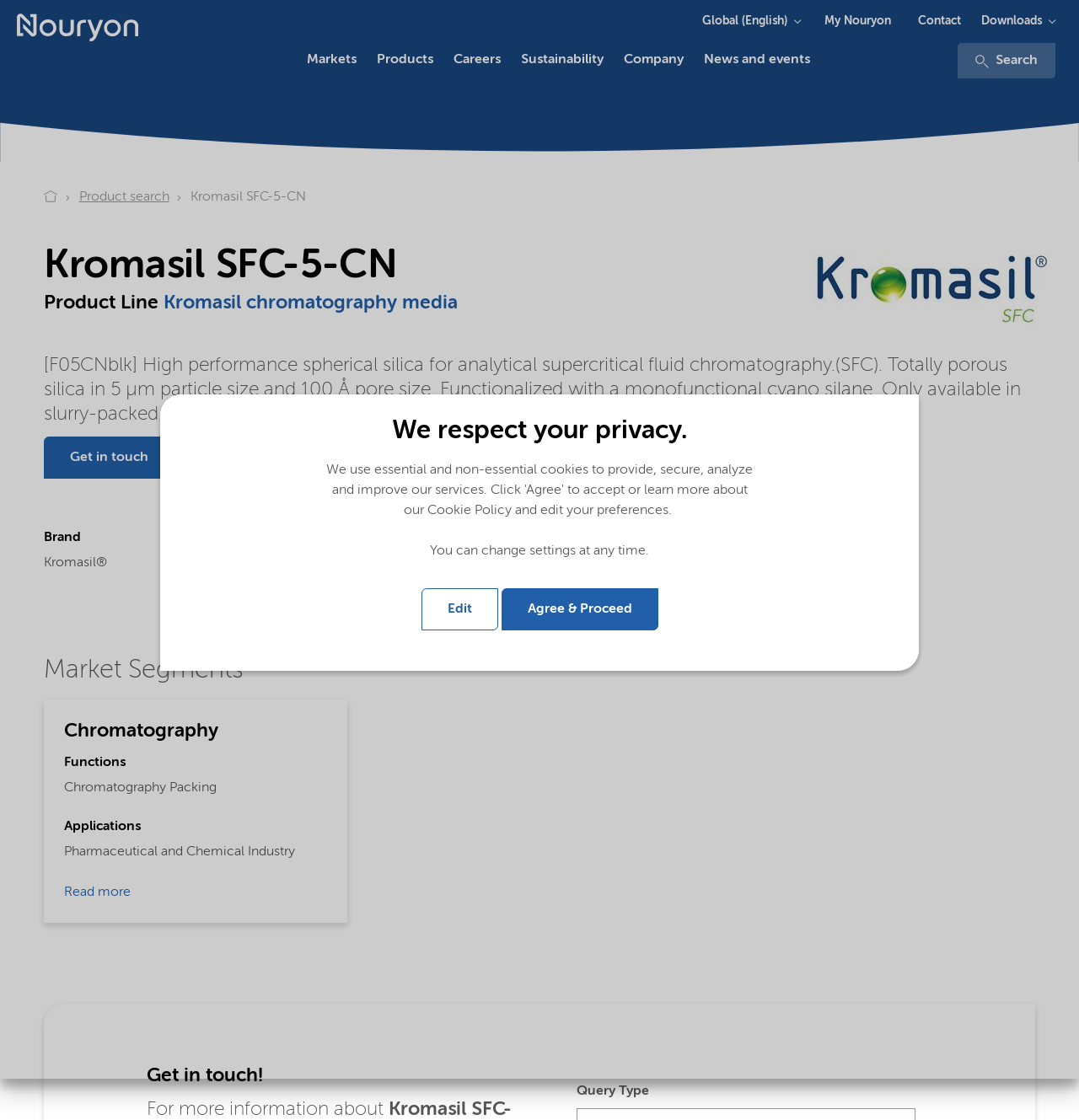Give a succinct answer to this question in a single word or phrase: 
What is the physical form of the product?

Powder